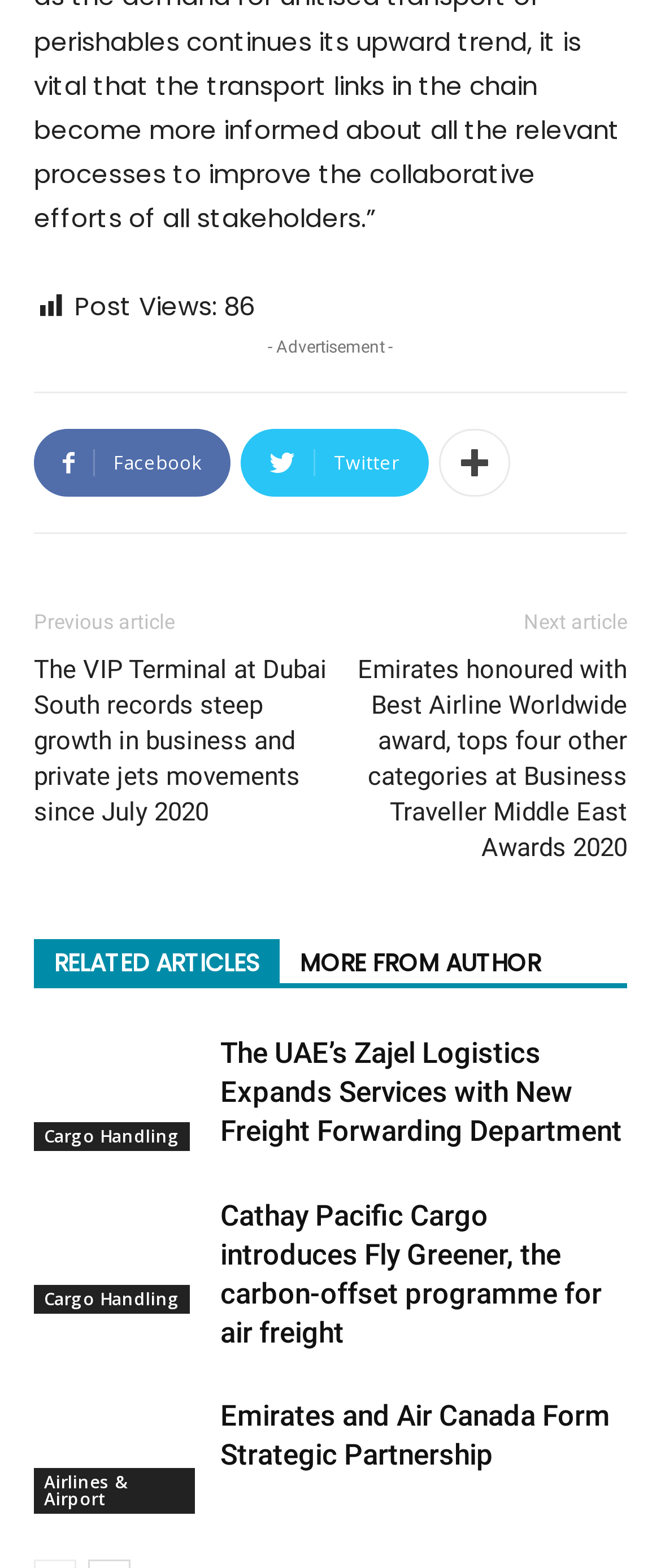How many images are present on the webpage?
Answer the question with a single word or phrase by looking at the picture.

3